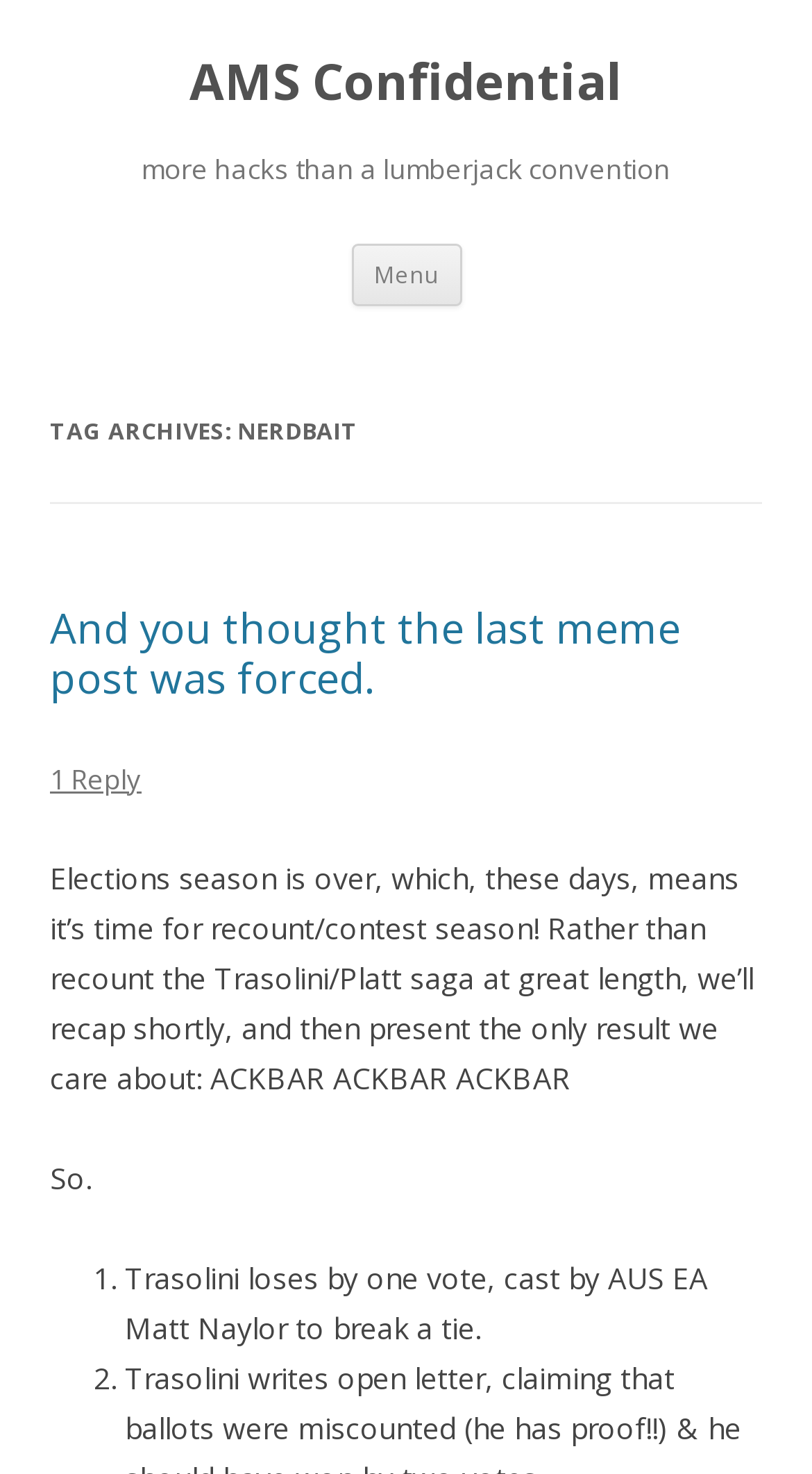What is the topic of the TAG ARCHIVES?
Please give a detailed and elaborate answer to the question.

The topic of the TAG ARCHIVES can be determined by looking at the heading 'TAG ARCHIVES: NERDBAIT' which is a child element of the HeaderAsNonLandmark element.